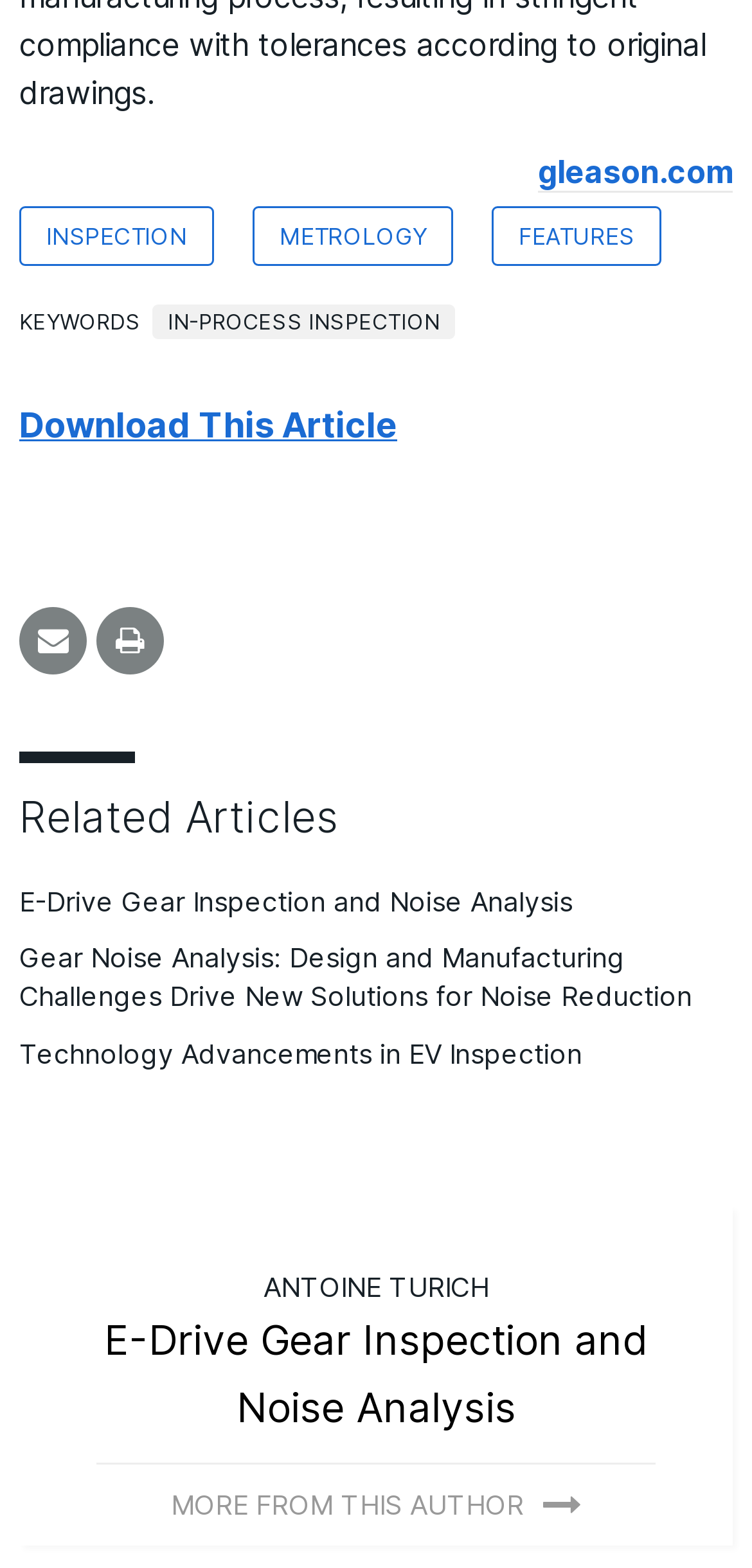Use a single word or phrase to answer the question: What is the name of the website?

gleason.com